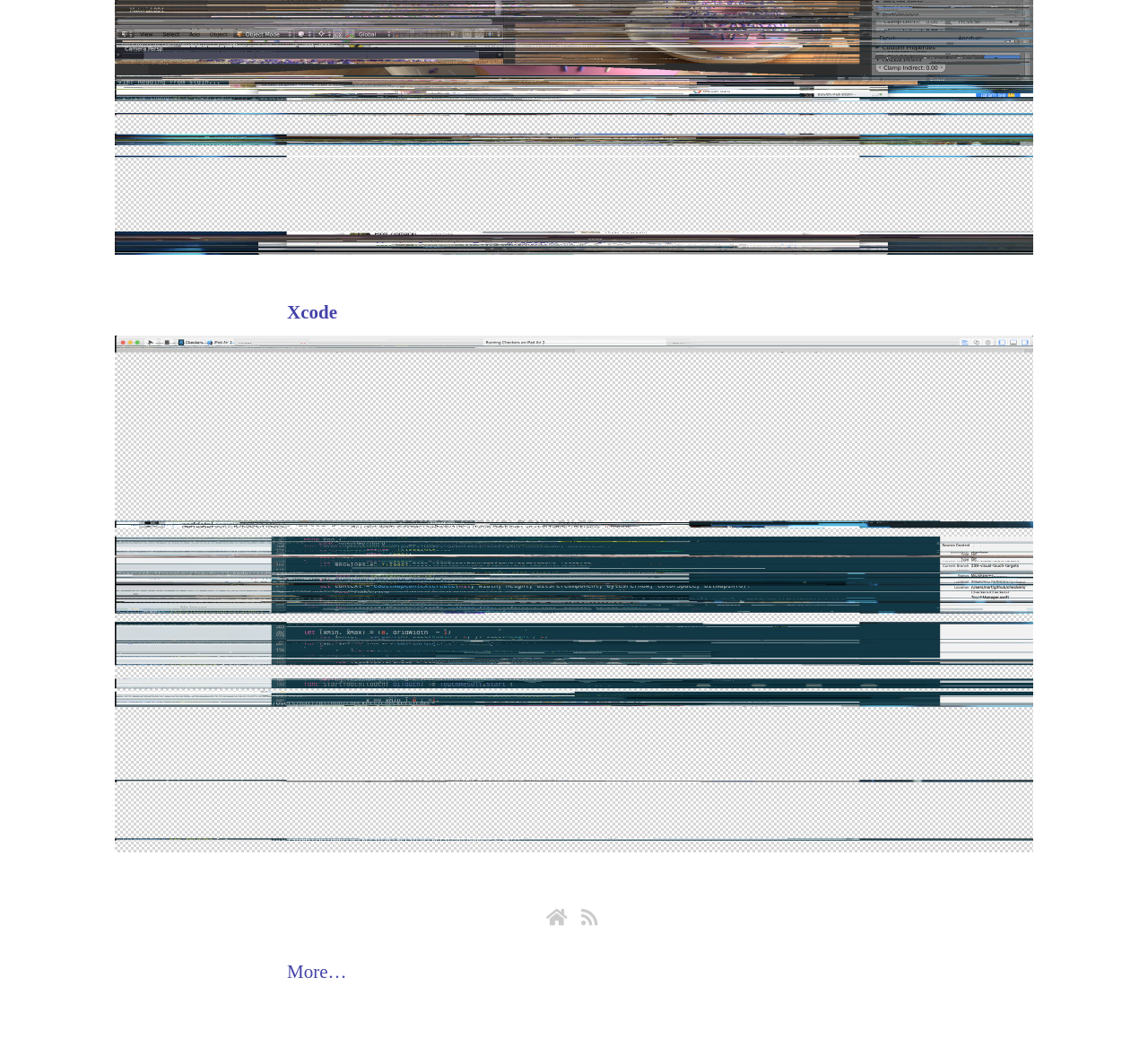What is the text of the link at the bottom?
Utilize the information in the image to give a detailed answer to the question.

The link at the bottom of the webpage has the text 'More…' which is indicated by the UI element type 'link' with OCR text 'More…' and bounding box coordinates [0.25, 0.925, 0.302, 0.946].